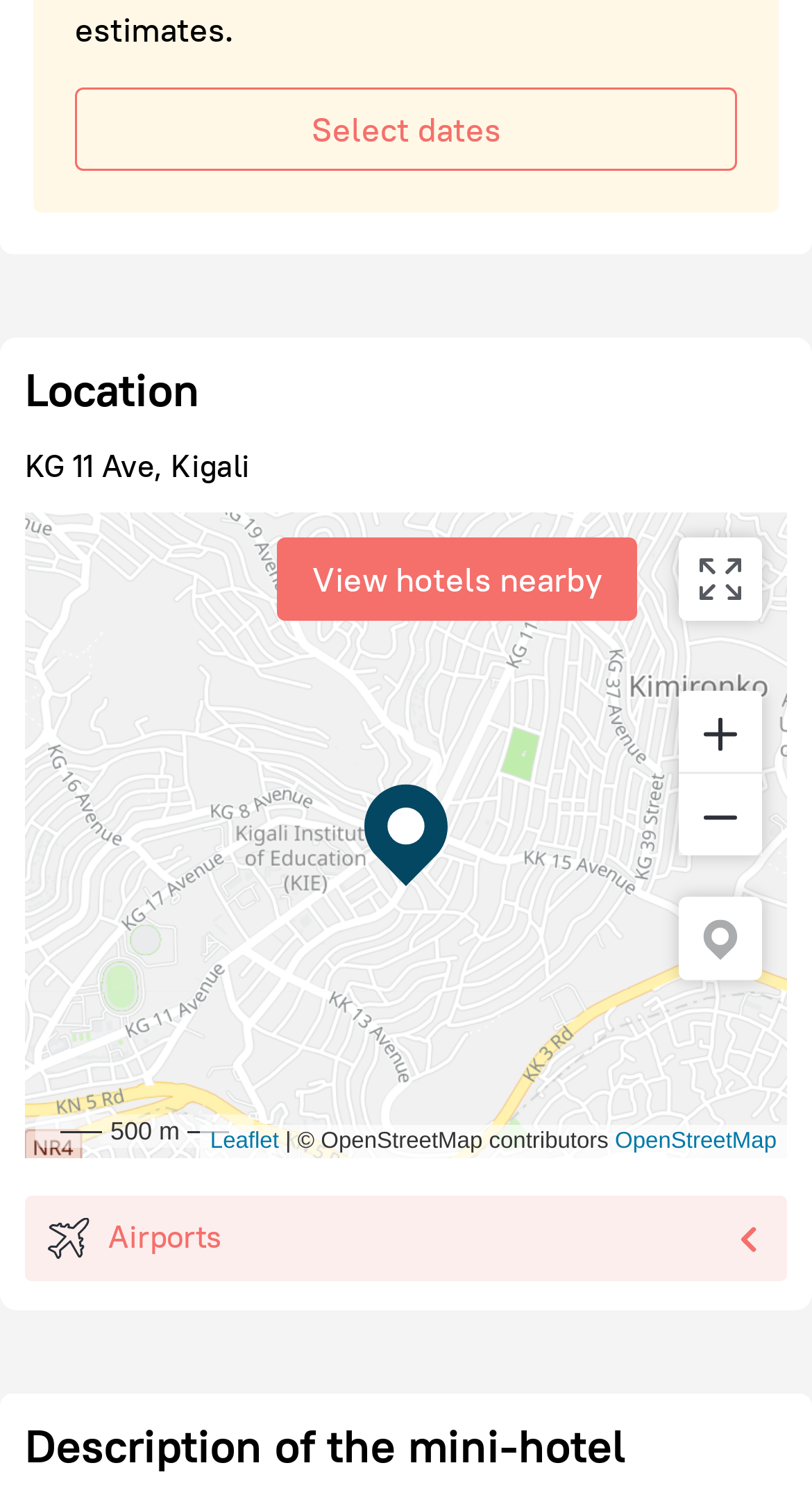What is the location displayed on the webpage?
Please respond to the question thoroughly and include all relevant details.

I found the location by looking at the StaticText element with the text 'KG 11 Ave, Kigali' which is a child of the Root Element and has a bounding box coordinate of [0.031, 0.296, 0.308, 0.322]. This suggests that the location is displayed prominently on the webpage.